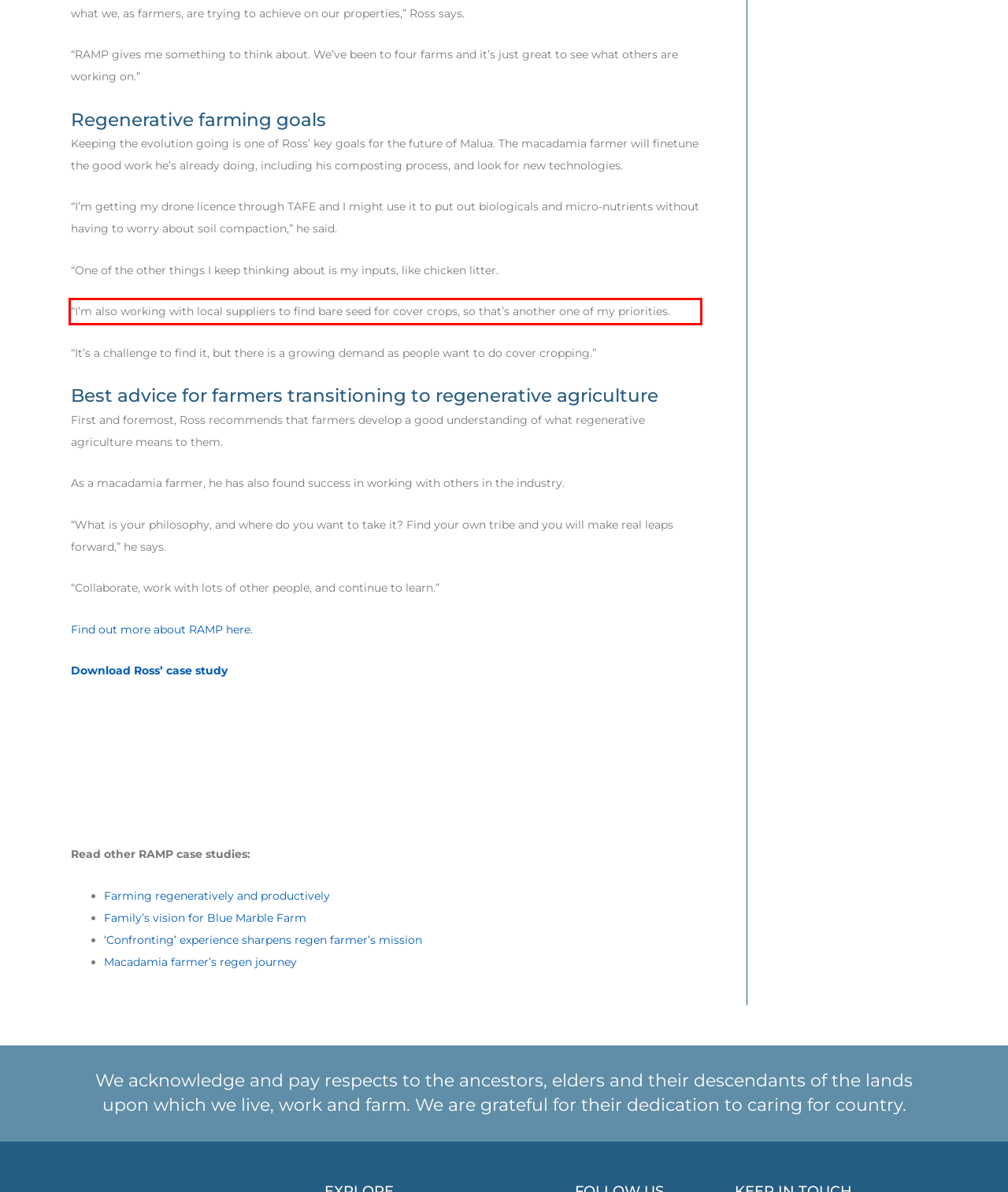Identify the text inside the red bounding box in the provided webpage screenshot and transcribe it.

“I’m also working with local suppliers to find bare seed for cover crops, so that’s another one of my priorities.